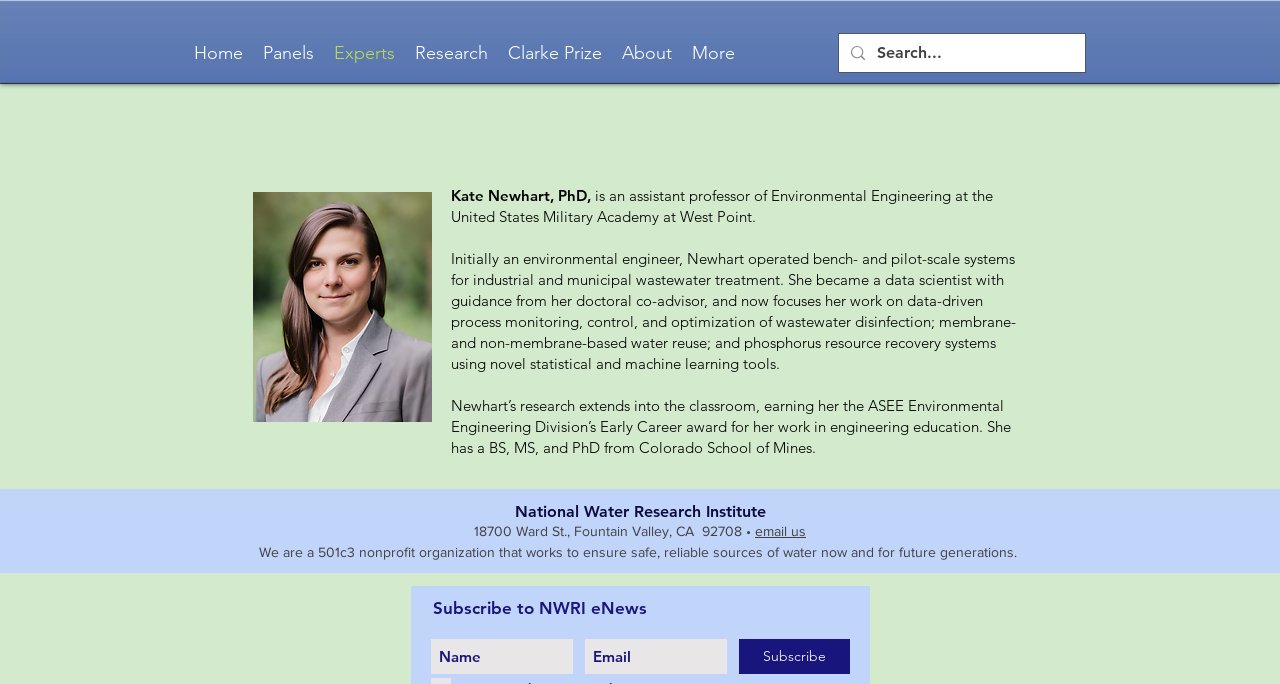Find the bounding box coordinates of the clickable region needed to perform the following instruction: "Click on the About link". The coordinates should be provided as four float numbers between 0 and 1, i.e., [left, top, right, bottom].

[0.478, 0.039, 0.533, 0.115]